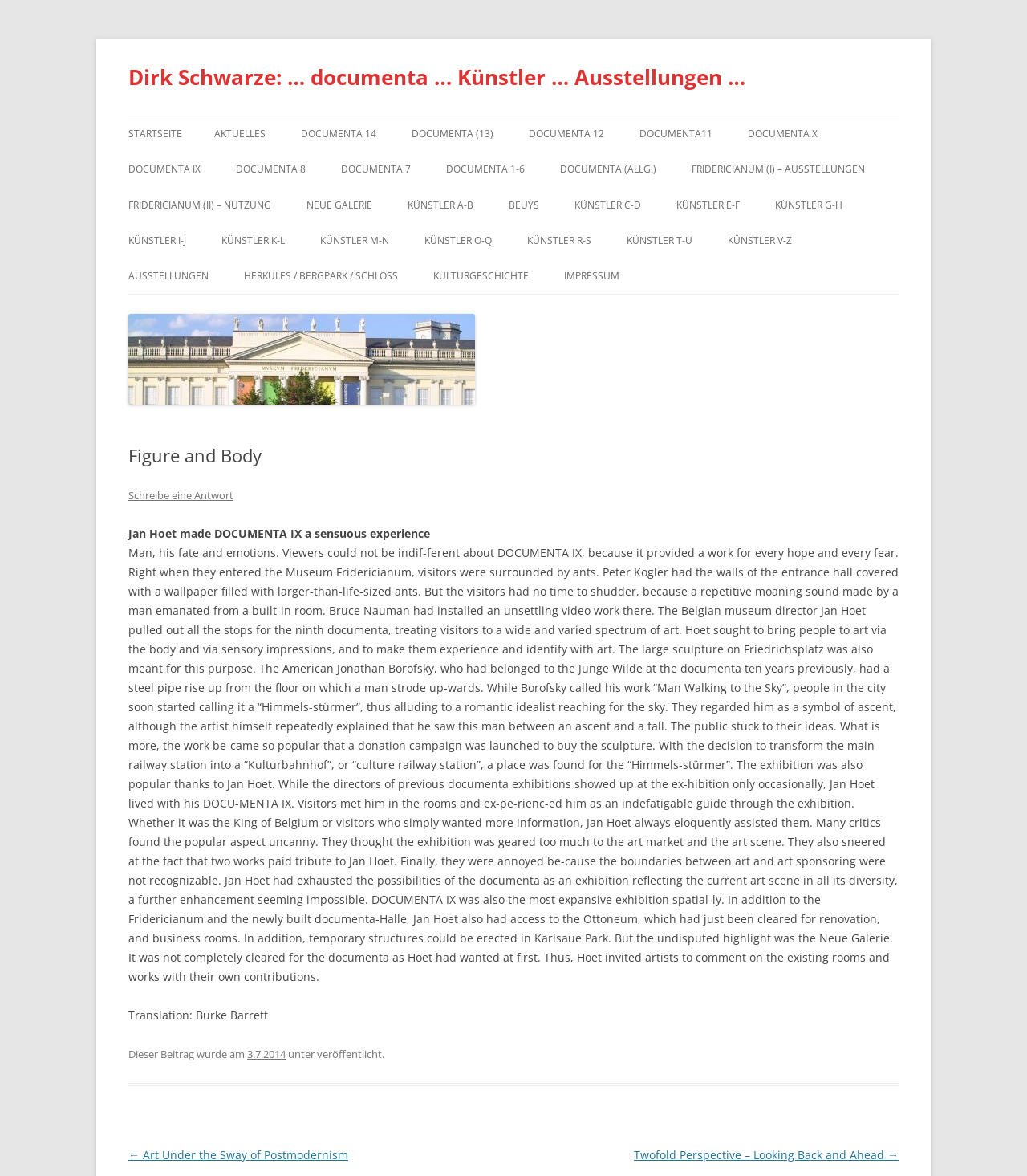Please identify the bounding box coordinates of the clickable area that will fulfill the following instruction: "View the next post in the blog". The coordinates should be in the format of four float numbers between 0 and 1, i.e., [left, top, right, bottom].

[0.617, 0.975, 0.875, 0.988]